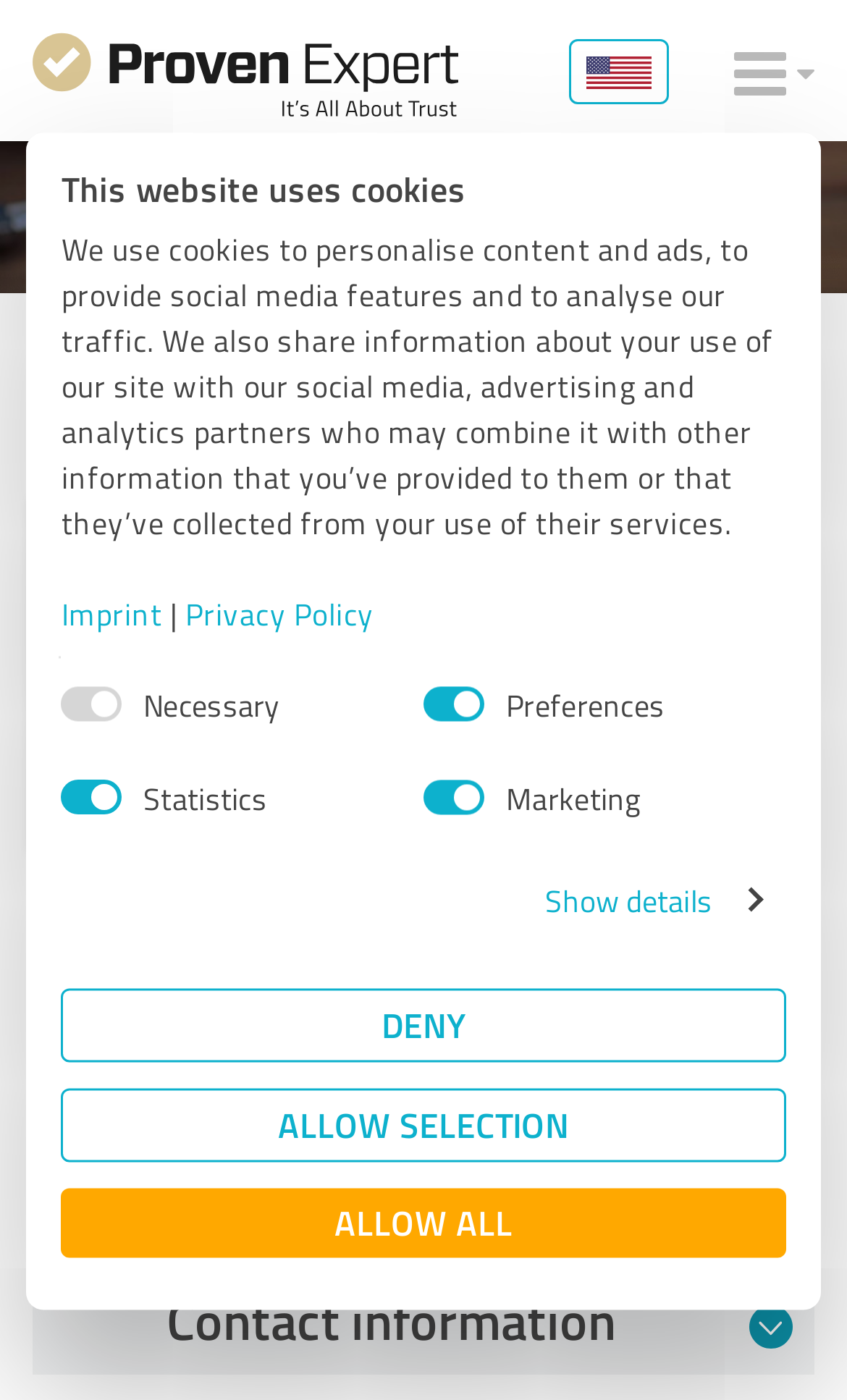Please specify the bounding box coordinates in the format (top-left x, top-left y, bottom-right x, bottom-right y), with values ranging from 0 to 1. Identify the bounding box for the UI component described as follows: Imprint

[0.072, 0.424, 0.192, 0.454]